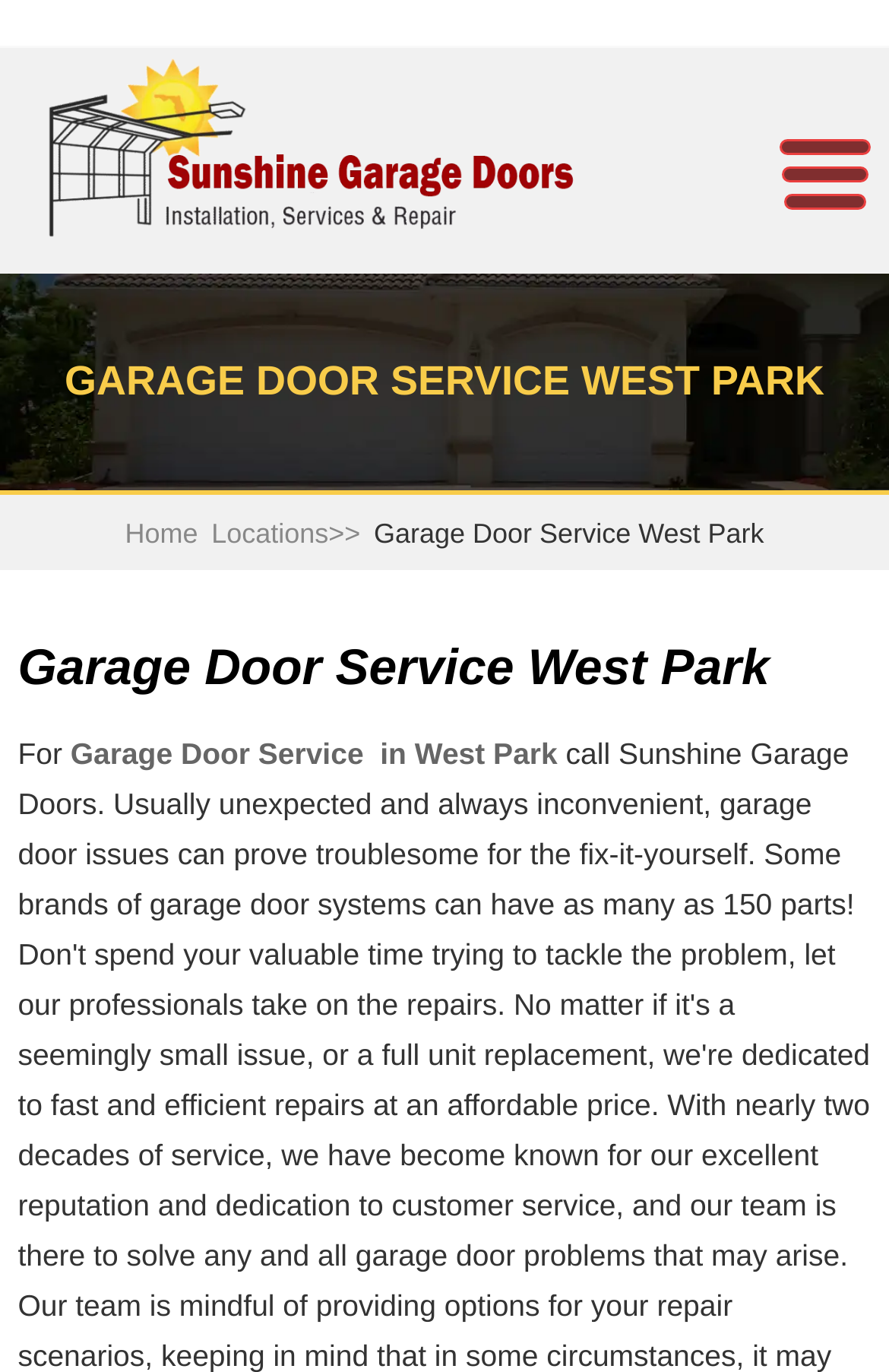Provide an in-depth caption for the contents of the webpage.

The webpage is about Garage Door Service West Park, with a prominent heading "GARAGE DOOR SERVICE WEST PARK" at the top center of the page. Below this heading, there are three links: "Home", "Locations>>", and a static text "Garage Door Service West Park", which are aligned horizontally and centered on the page.

On the top left corner, there is a link "Garage Door Service West Park" with an accompanying image of the same name, which is slightly larger than the link. The image and link are positioned closely together.

On the top right corner, there is a link "meanmenu-reveal", which is likely a menu toggle button.

Further down the page, there is another heading "Garage Door Service West Park" at the top left, followed by three lines of text: "For", "Garage Door Service in", and "West Park", which are positioned in a vertical column.

Overall, the webpage appears to be a service page for garage door services in West Park, with a focus on providing quick access to relevant information and services.